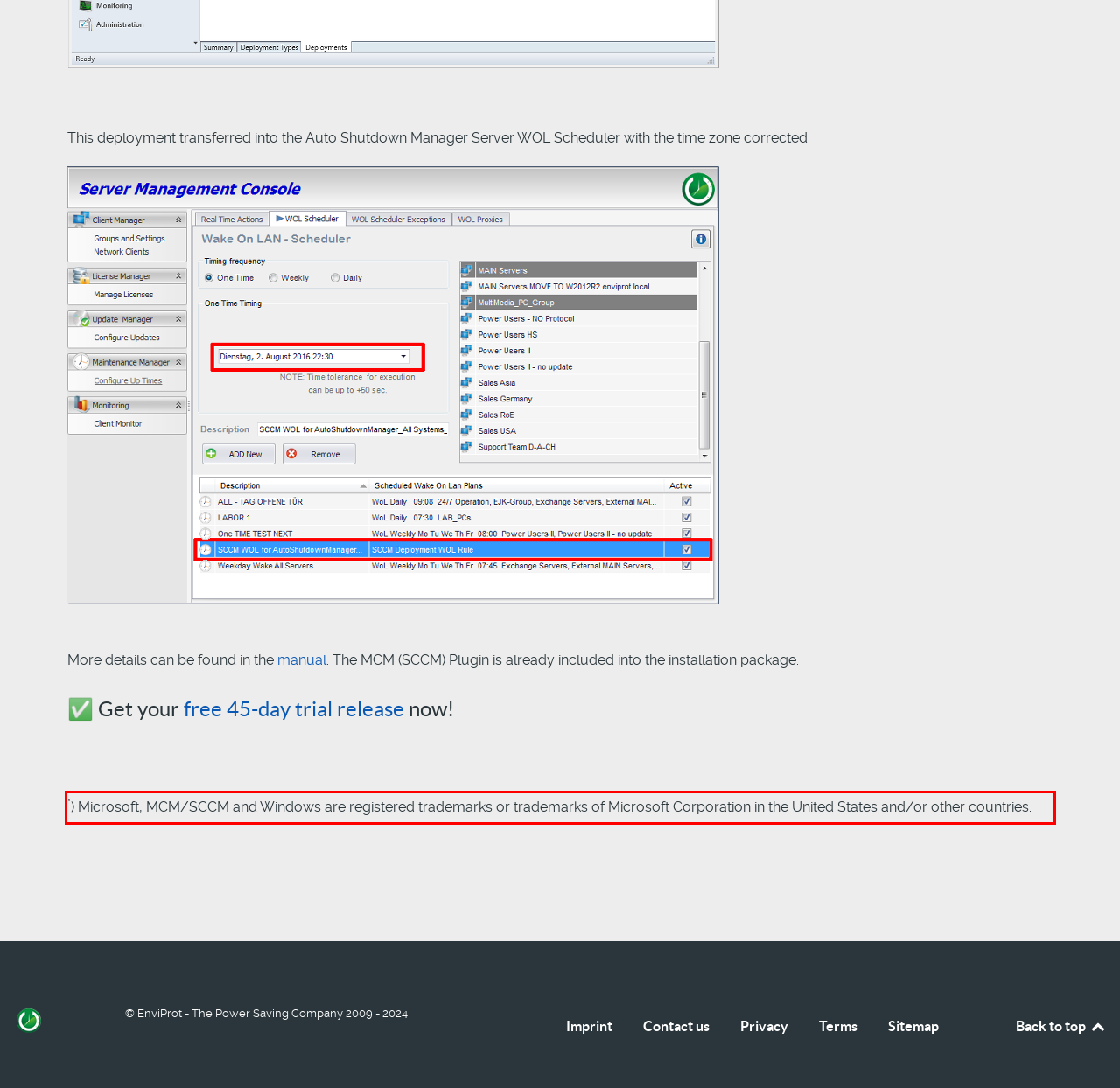Using the webpage screenshot, recognize and capture the text within the red bounding box.

*) Microsoft, MCM/SCCM and Windows are registered trademarks or trademarks of Microsoft Corporation in the United States and/or other countries.